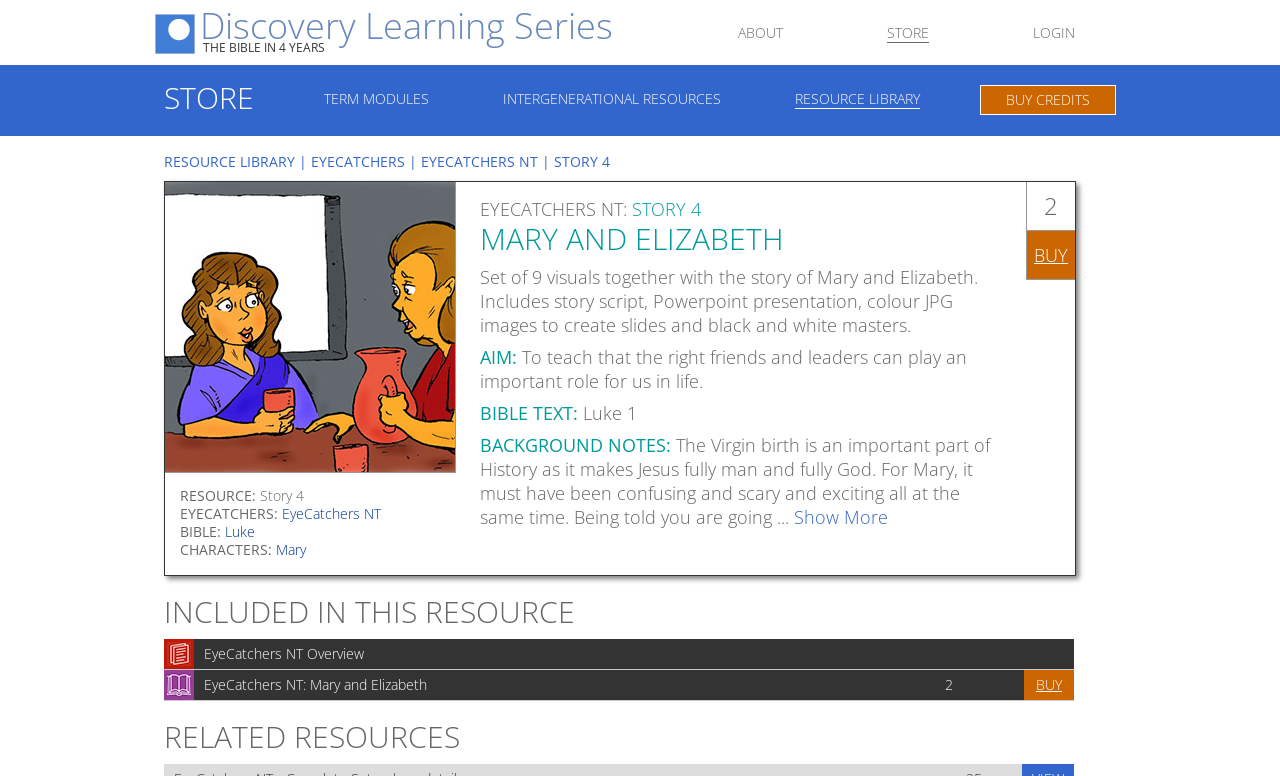Please determine the bounding box coordinates of the element to click in order to execute the following instruction: "View Story 4 details". The coordinates should be four float numbers between 0 and 1, specified as [left, top, right, bottom].

[0.375, 0.254, 0.781, 0.285]